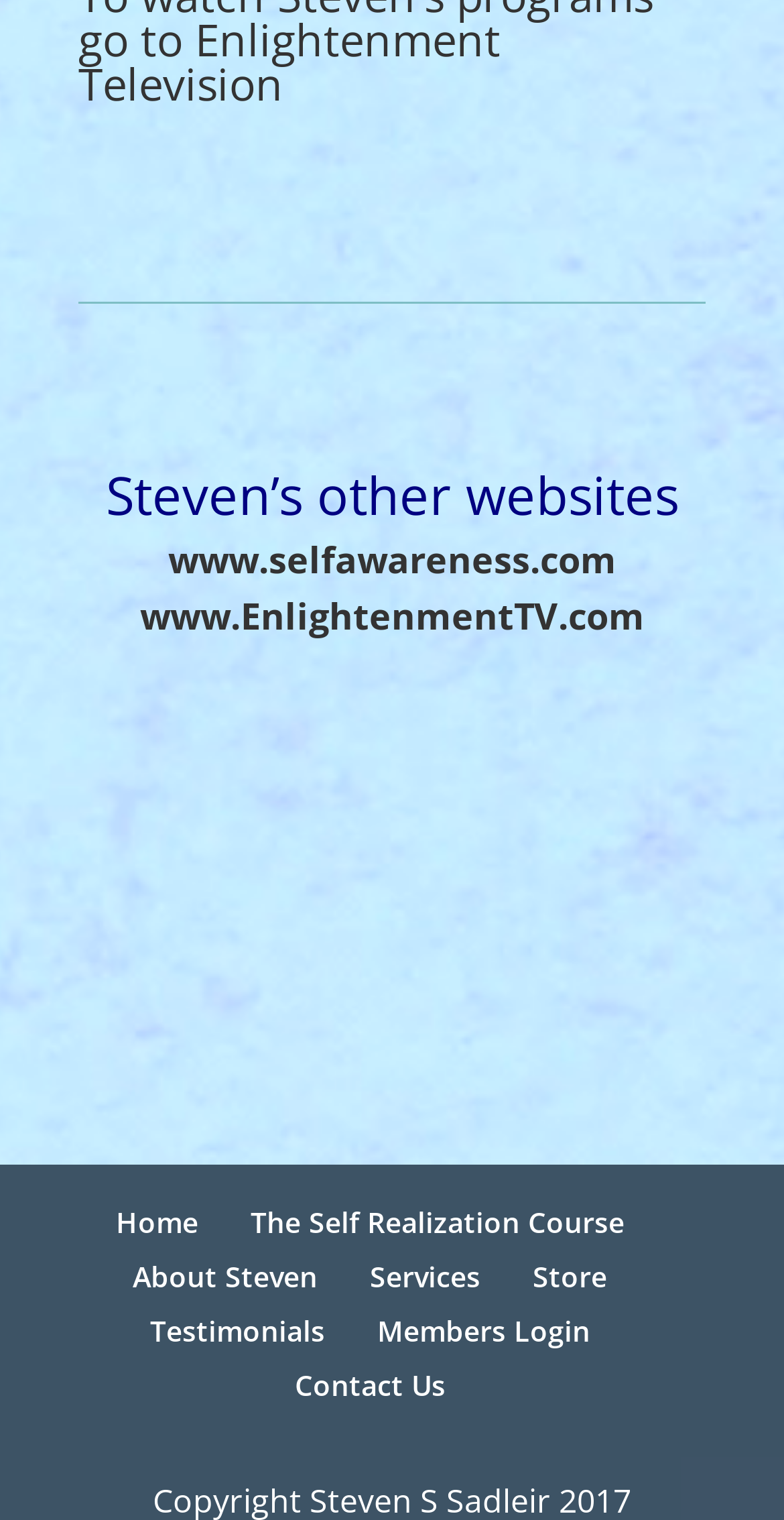Locate the bounding box coordinates of the item that should be clicked to fulfill the instruction: "view The Self Realization Course".

[0.319, 0.791, 0.796, 0.816]